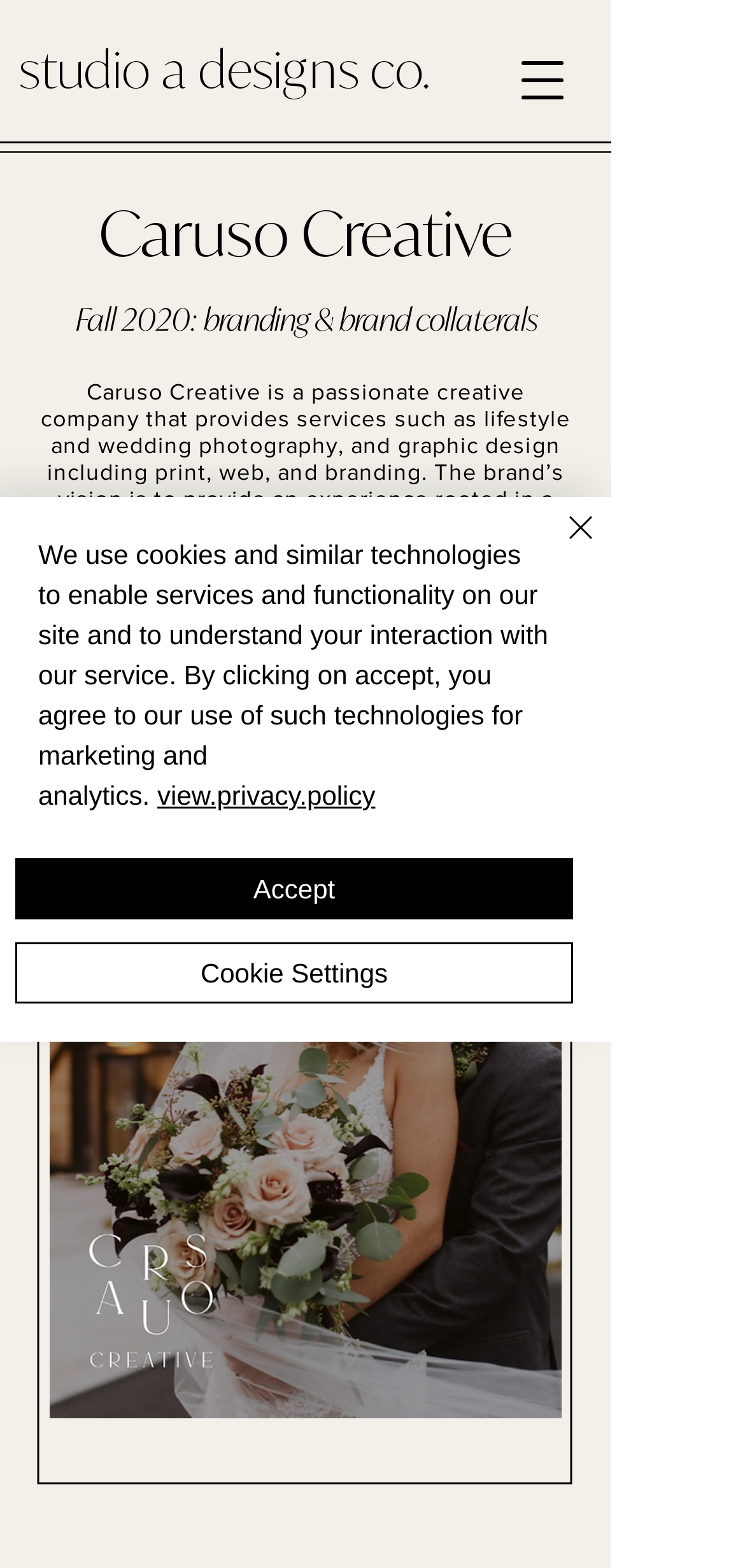Extract the bounding box coordinates for the UI element described as: "Cookie Settings".

[0.021, 0.601, 0.769, 0.64]